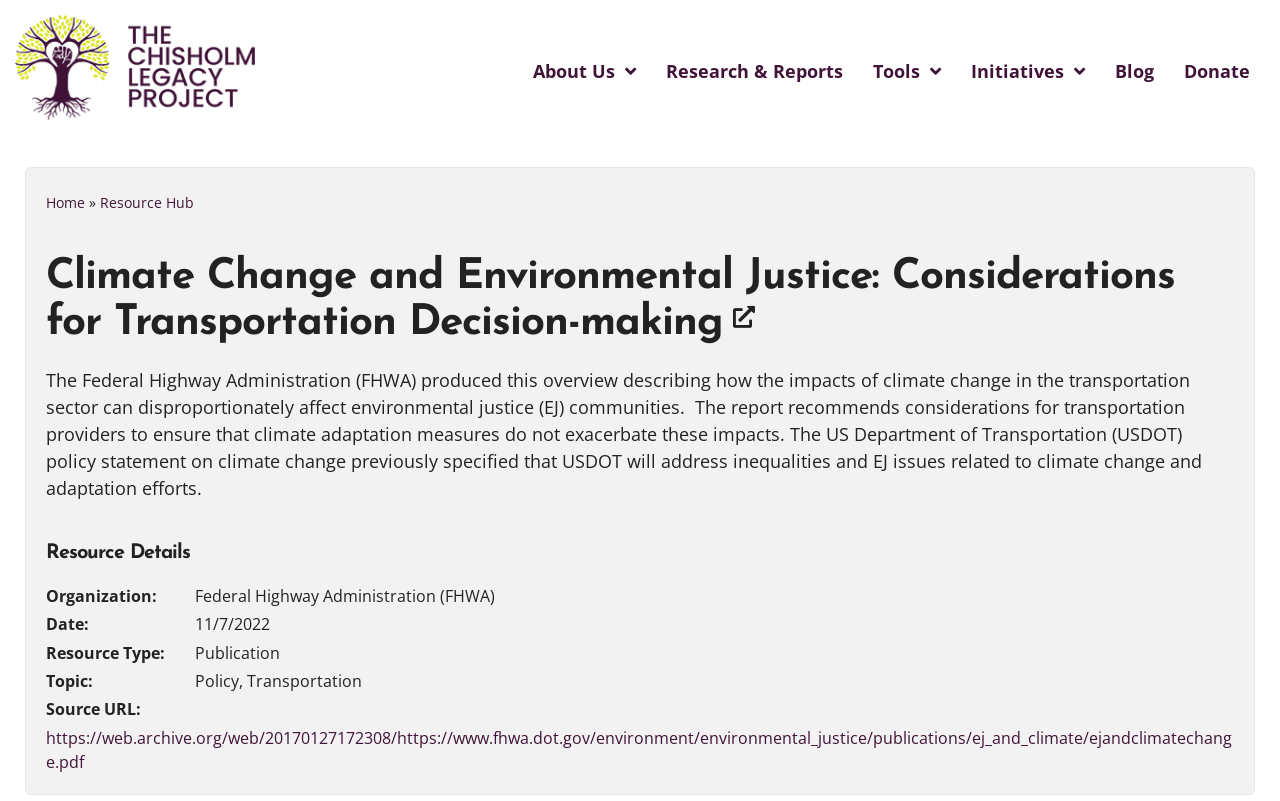Please find the bounding box coordinates of the element that you should click to achieve the following instruction: "Read the report from the Federal Highway Administration". The coordinates should be presented as four float numbers between 0 and 1: [left, top, right, bottom].

[0.036, 0.907, 0.962, 0.965]